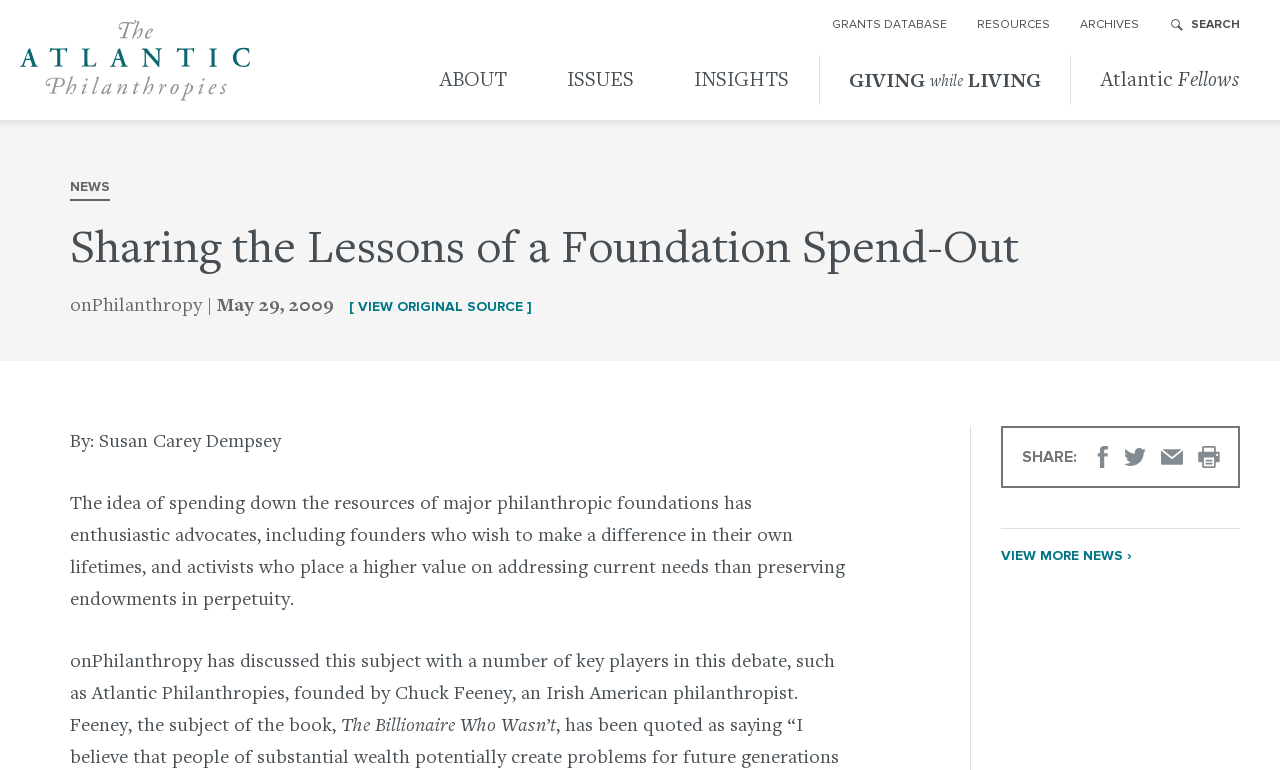Please identify the bounding box coordinates of the element on the webpage that should be clicked to follow this instruction: "Read the article 'The NBA has a long relationship with Las Vegas, including Kareem’s historic achievements'". The bounding box coordinates should be given as four float numbers between 0 and 1, formatted as [left, top, right, bottom].

None